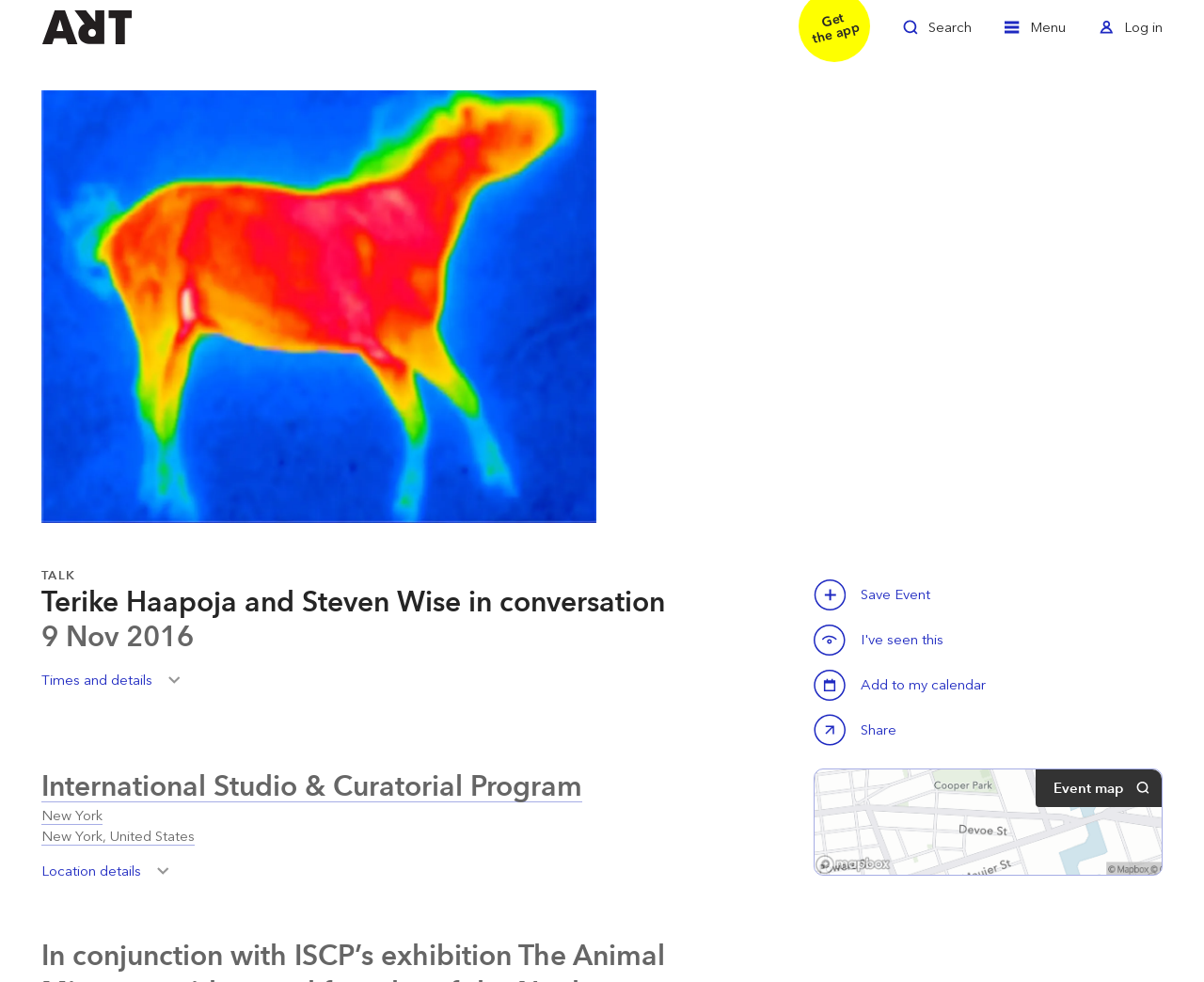Find and specify the bounding box coordinates that correspond to the clickable region for the instruction: "Share Terike Haapoja and Steven Wise in conversation".

[0.676, 0.727, 0.749, 0.763]